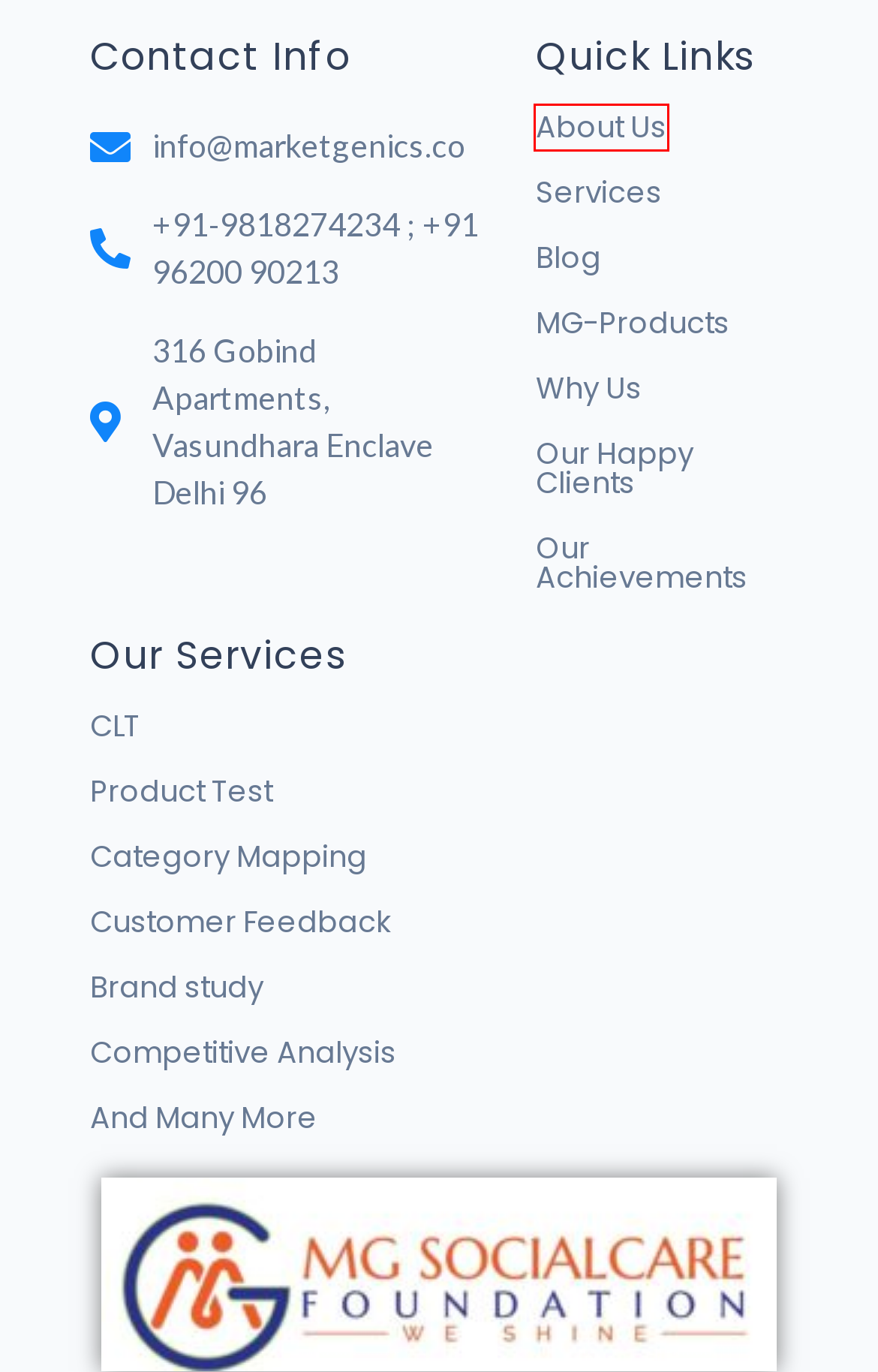You are given a screenshot of a webpage with a red rectangle bounding box. Choose the best webpage description that matches the new webpage after clicking the element in the bounding box. Here are the candidates:
A. Competitive Analysis Research: Unveiling Market Dynamics
B. MG SocialCare Foundation | Skill training | Empowerment for all
C. Category Mapping - MarketGenics
D. Blog Archives - MarketGenics
E. Gauge your customer feedback - MarketGenics
F. Our Achievements - MarketGenics
G. Central location testing services (CLT) | Quantitative Research
H. End to End Market Research - Top Market Research Company

H